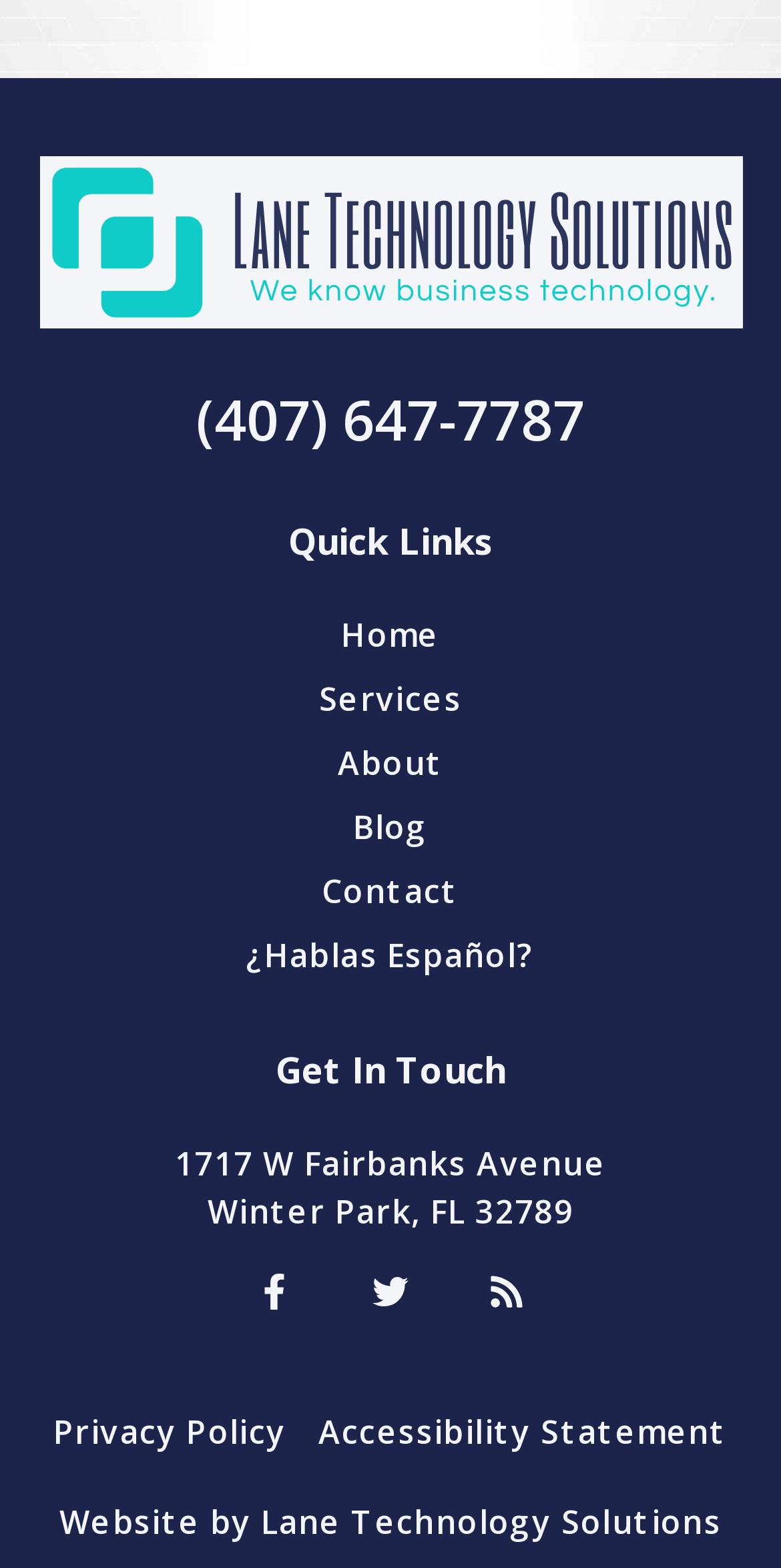What is the third menu item?
Using the image as a reference, answer with just one word or a short phrase.

About